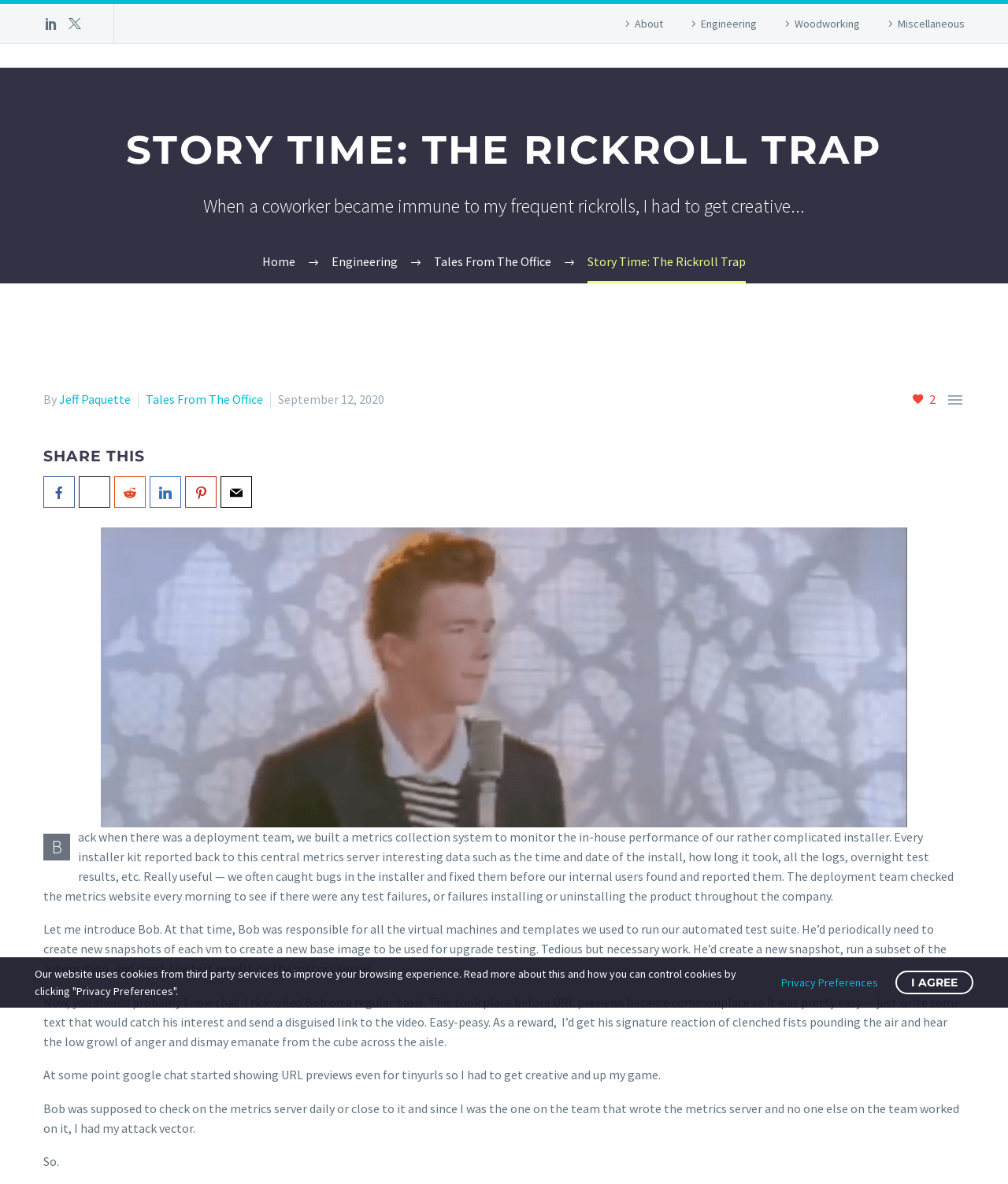Identify the bounding box coordinates necessary to click and complete the given instruction: "Click the 'About' link".

[0.616, 0.01, 0.658, 0.03]